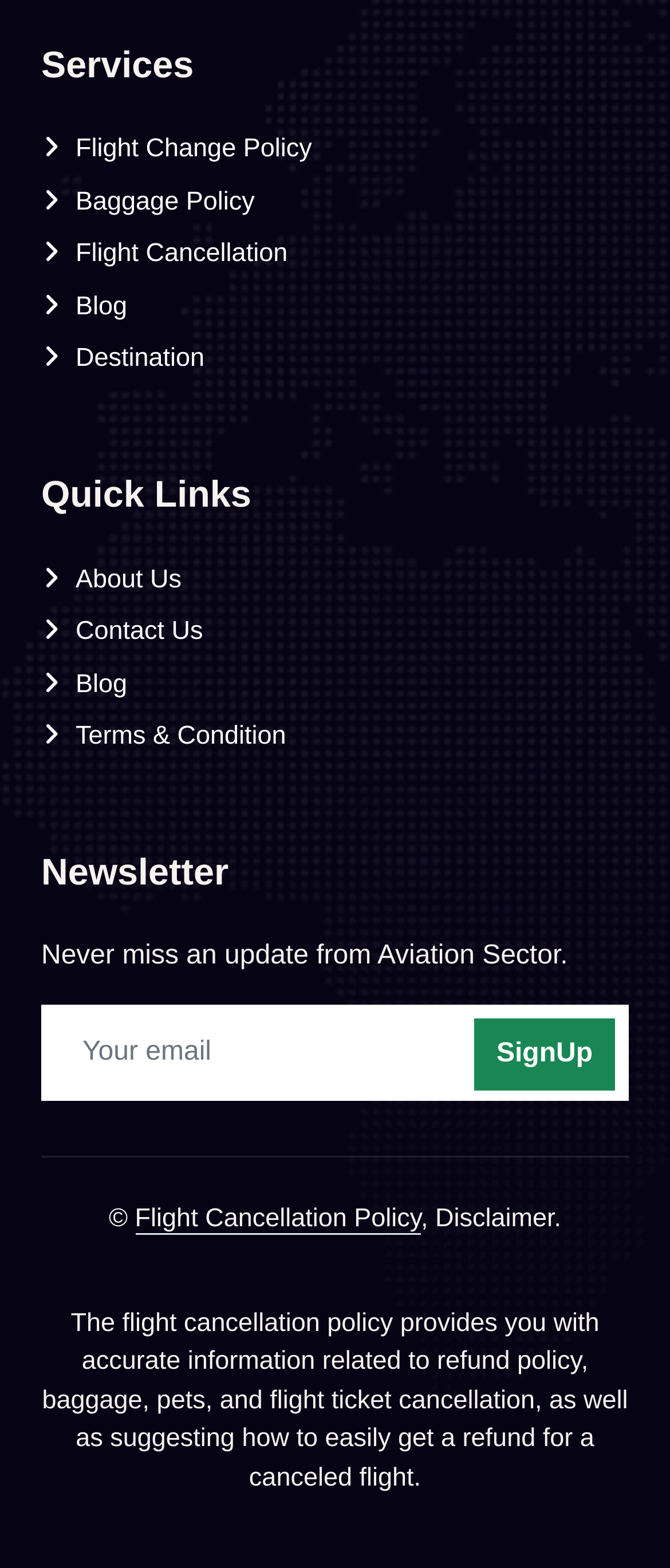Determine the bounding box coordinates of the clickable region to follow the instruction: "Enter email address".

[0.062, 0.64, 0.938, 0.702]